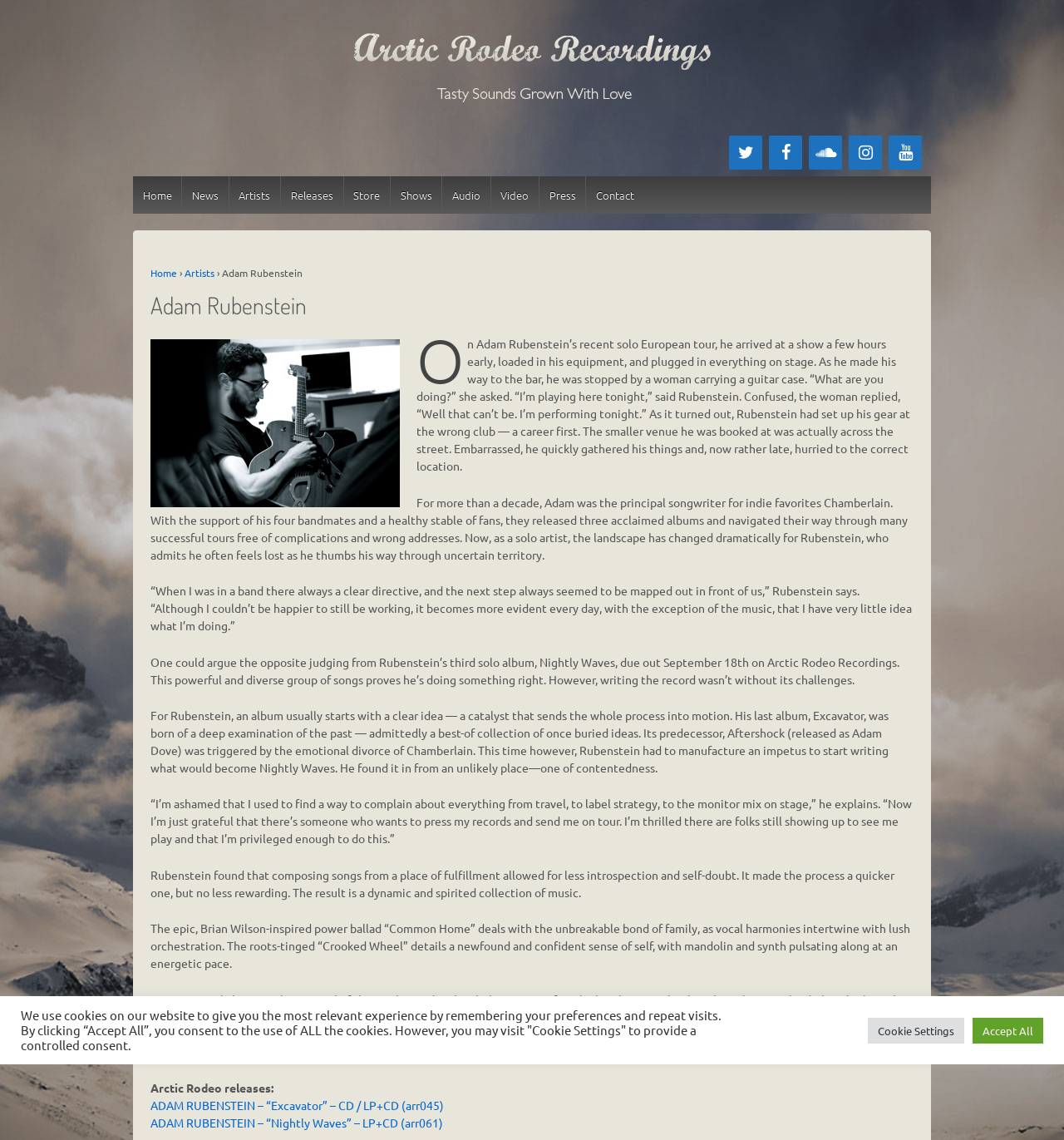Please determine the bounding box of the UI element that matches this description: Audio. The coordinates should be given as (top-left x, top-left y, bottom-right x, bottom-right y), with all values between 0 and 1.

[0.415, 0.155, 0.461, 0.187]